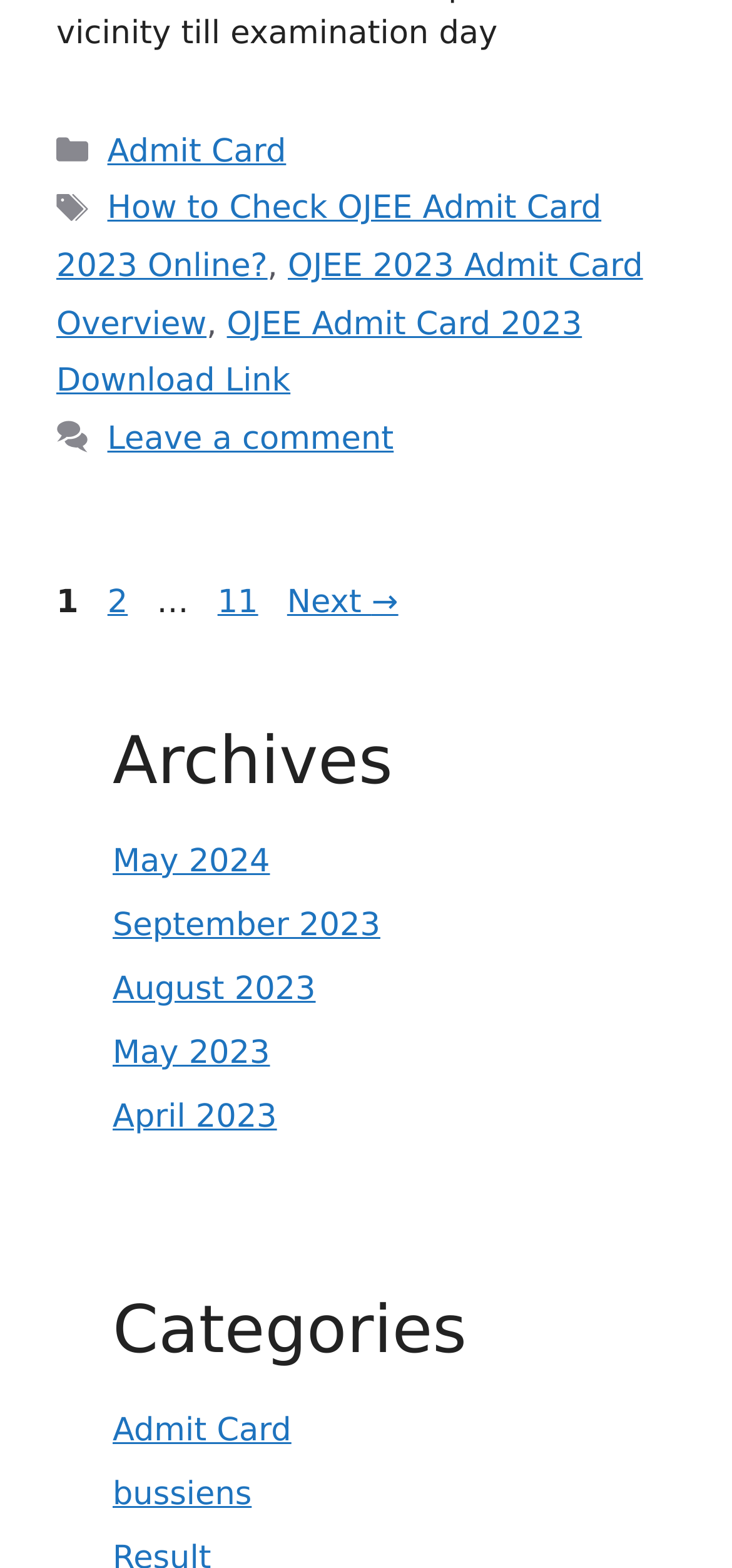Find the bounding box of the element with the following description: "Leave a comment". The coordinates must be four float numbers between 0 and 1, formatted as [left, top, right, bottom].

[0.147, 0.268, 0.538, 0.292]